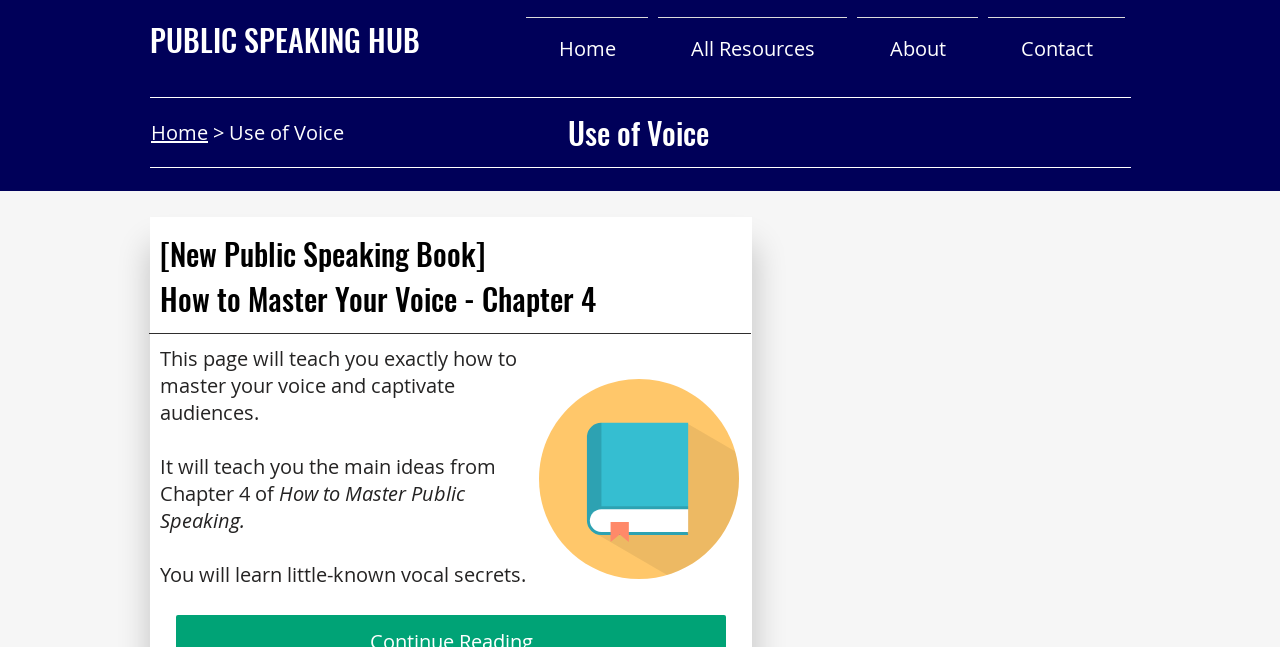Please answer the following question as detailed as possible based on the image: 
What is the main topic of this webpage?

Based on the webpage structure and content, I can see that the main topic is public speaking, as indicated by the heading 'PUBLIC SPEAKING HUB' and the presence of links related to public speaking resources.